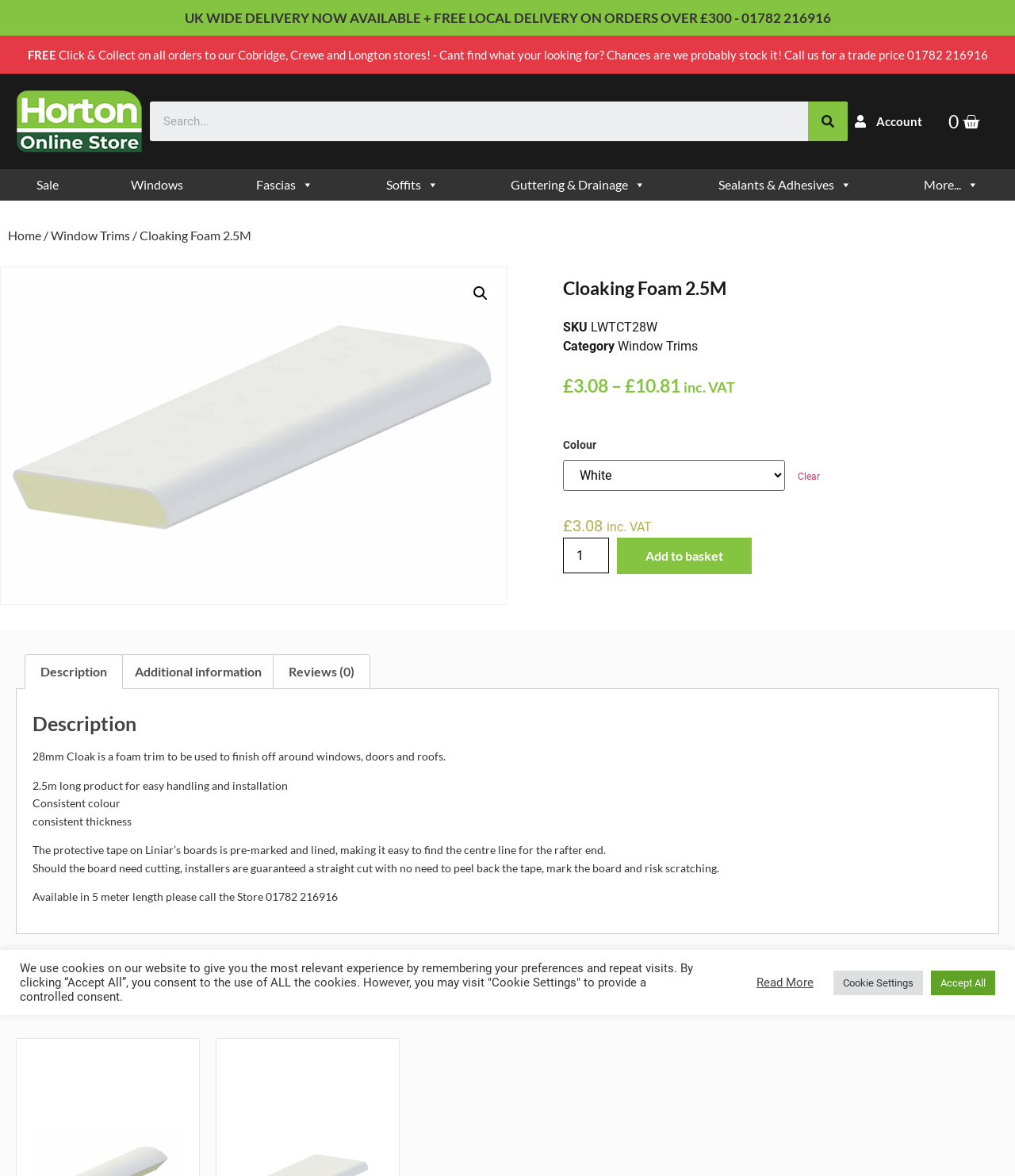What is the purpose of the product?
Use the screenshot to answer the question with a single word or phrase.

To finish off around windows, doors and roofs